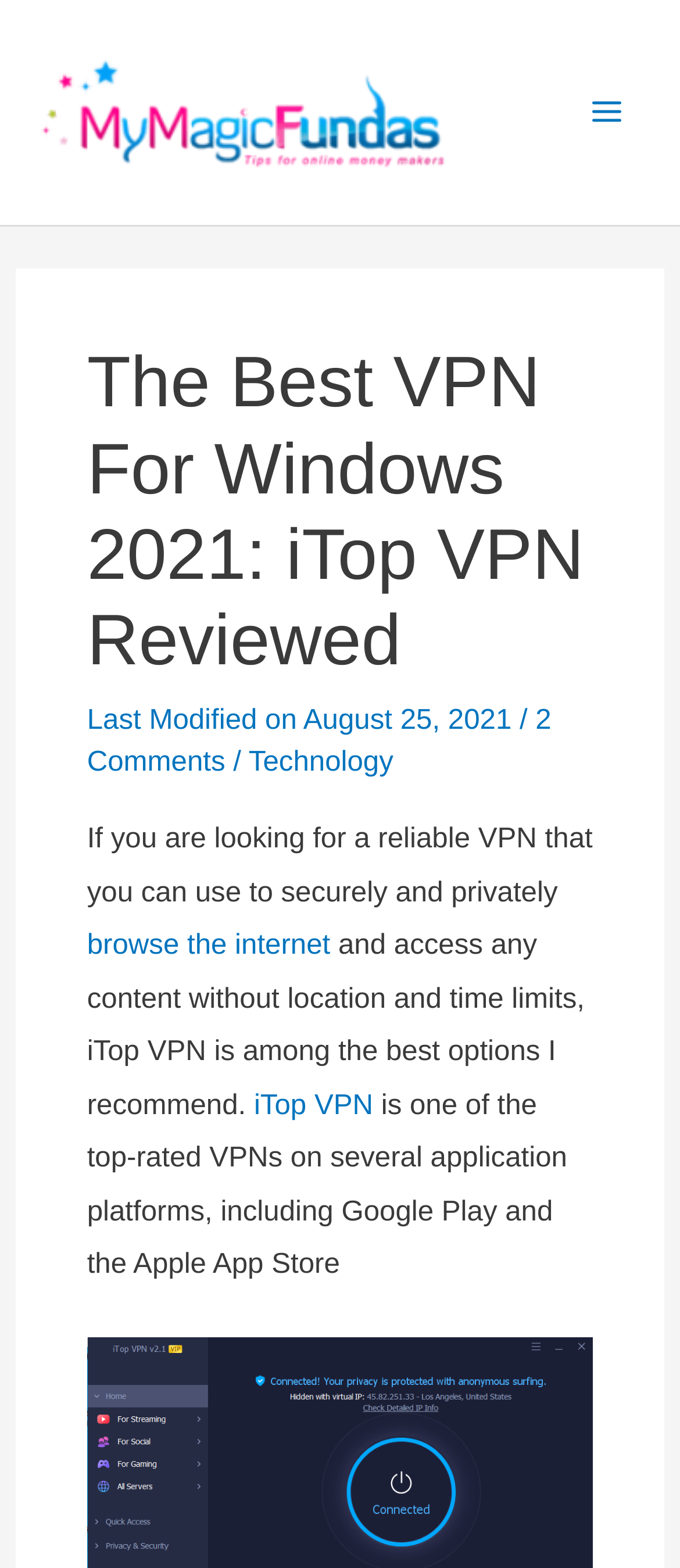Predict the bounding box for the UI component with the following description: "iTop VPN".

[0.373, 0.695, 0.549, 0.715]